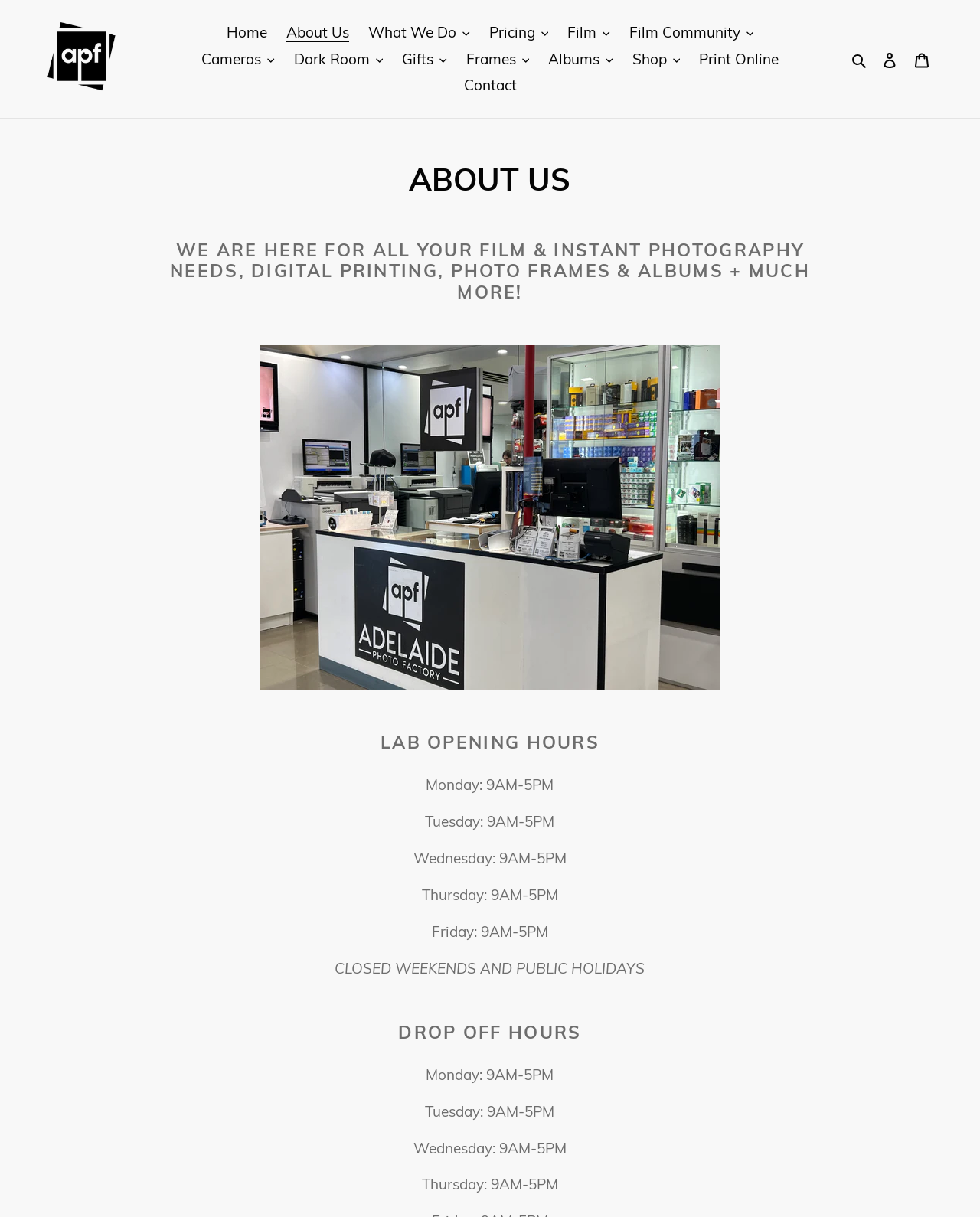Find the bounding box coordinates of the clickable area required to complete the following action: "Click on the 'About Us' link".

[0.284, 0.016, 0.364, 0.037]